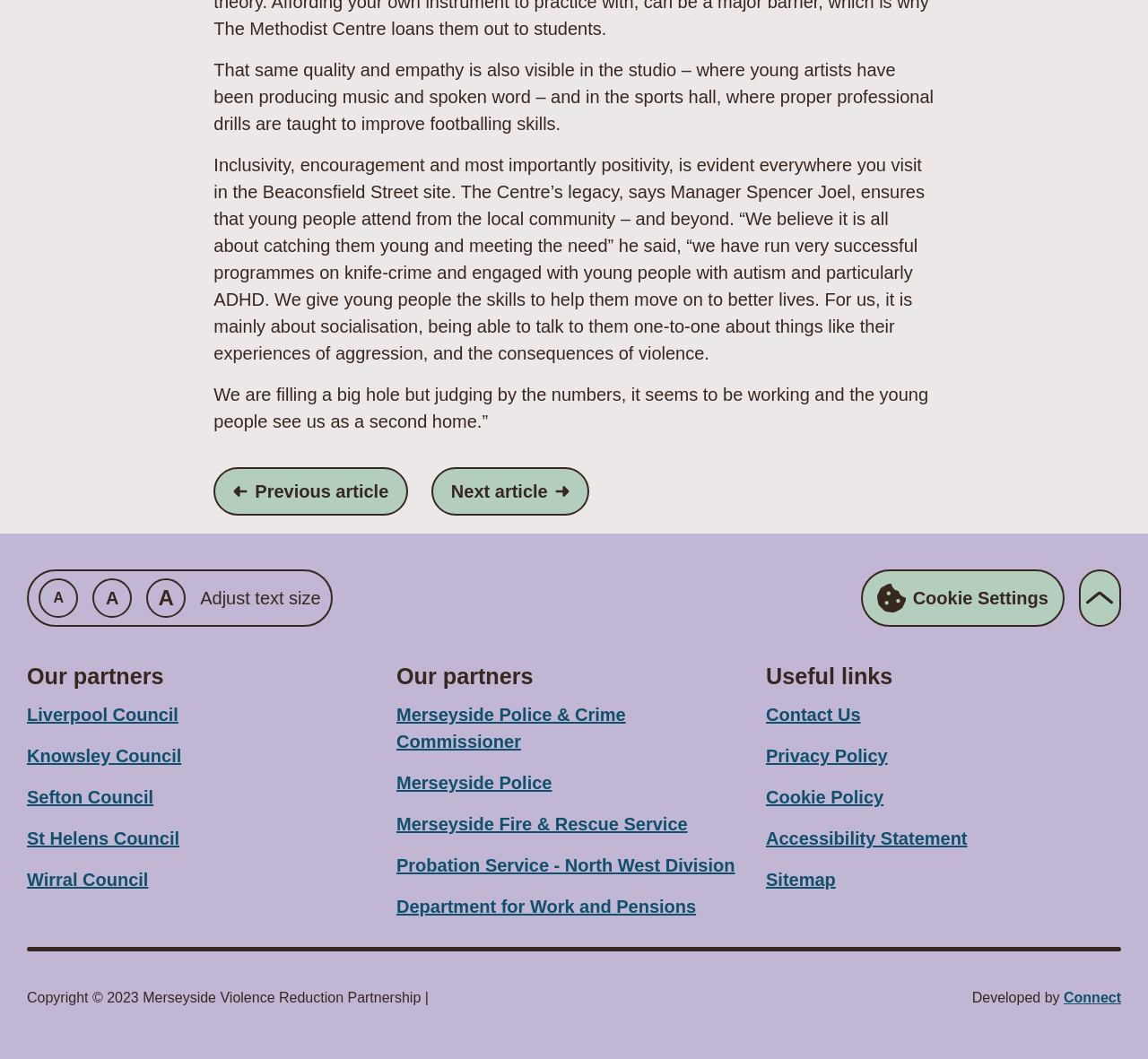Please study the image and answer the question comprehensively:
What is the copyright information at the bottom of the webpage?

The webpage's footer includes a copyright notice stating 'Copyright 2023 Merseyside Violence Reduction Partnership', indicating that the Partnership owns the intellectual property rights to the webpage's content.